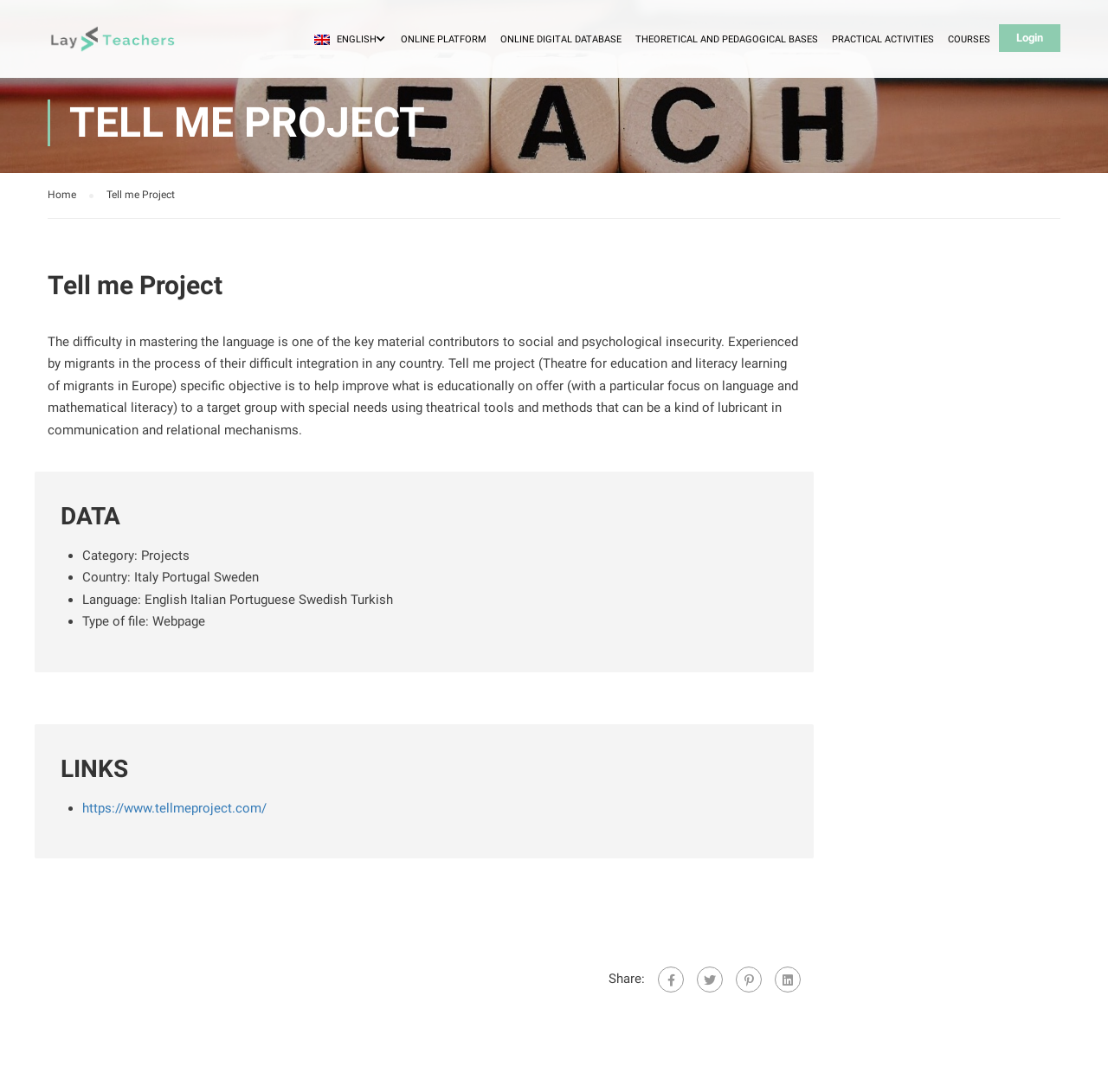Generate an in-depth caption that captures all aspects of the webpage.

The webpage is about the "Tell me Project - Lay Teachers" and has a layout table at the top with several links, including "Lay Teachers", "ENGLISH", "ONLINE PLATFORM", "ONLINE DIGITAL DATABASE", "THEORETICAL AND PEDAGOGICAL BASES", "PRACTICAL ACTIVITIES", "COURSES", and "Login". 

Below the layout table, there is a heading "TELL ME PROJECT" followed by a link to "Home" and a generic element with the text "Tell me Project". 

The main content of the page is an article that starts with a heading "Tell me Project" and a paragraph of text explaining the project's objective, which is to help improve education for migrants in Europe using theatrical tools and methods. 

Below the paragraph, there is a heading "DATA" followed by a list of information about the project, including category, country, language, and type of file. The list has five items, each with a bullet point and text describing the information. 

Further down, there is a heading "LINKS" followed by a list of links, including a link to the project's website. 

At the bottom of the page, there is a section with the text "Share:" and four social media links.